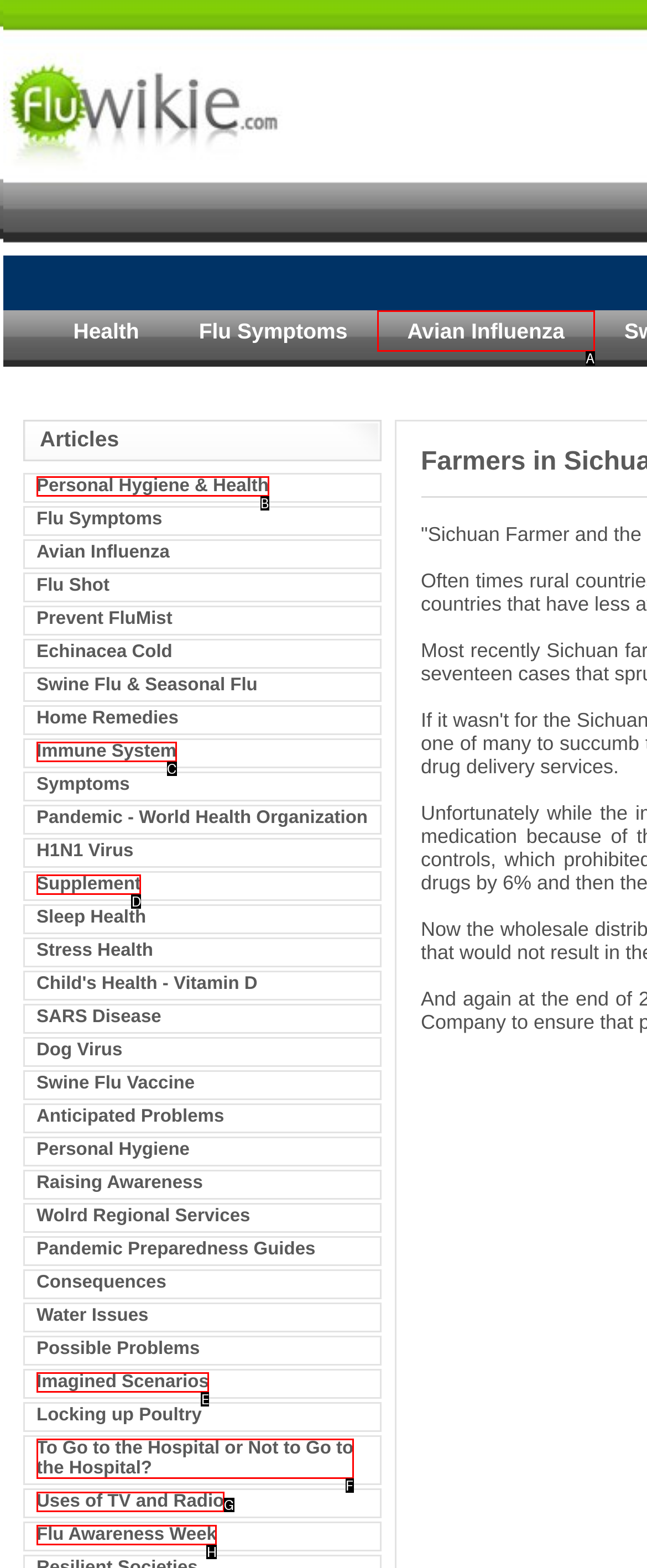Determine the letter of the element I should select to fulfill the following instruction: Read the 'Blog'. Just provide the letter.

None